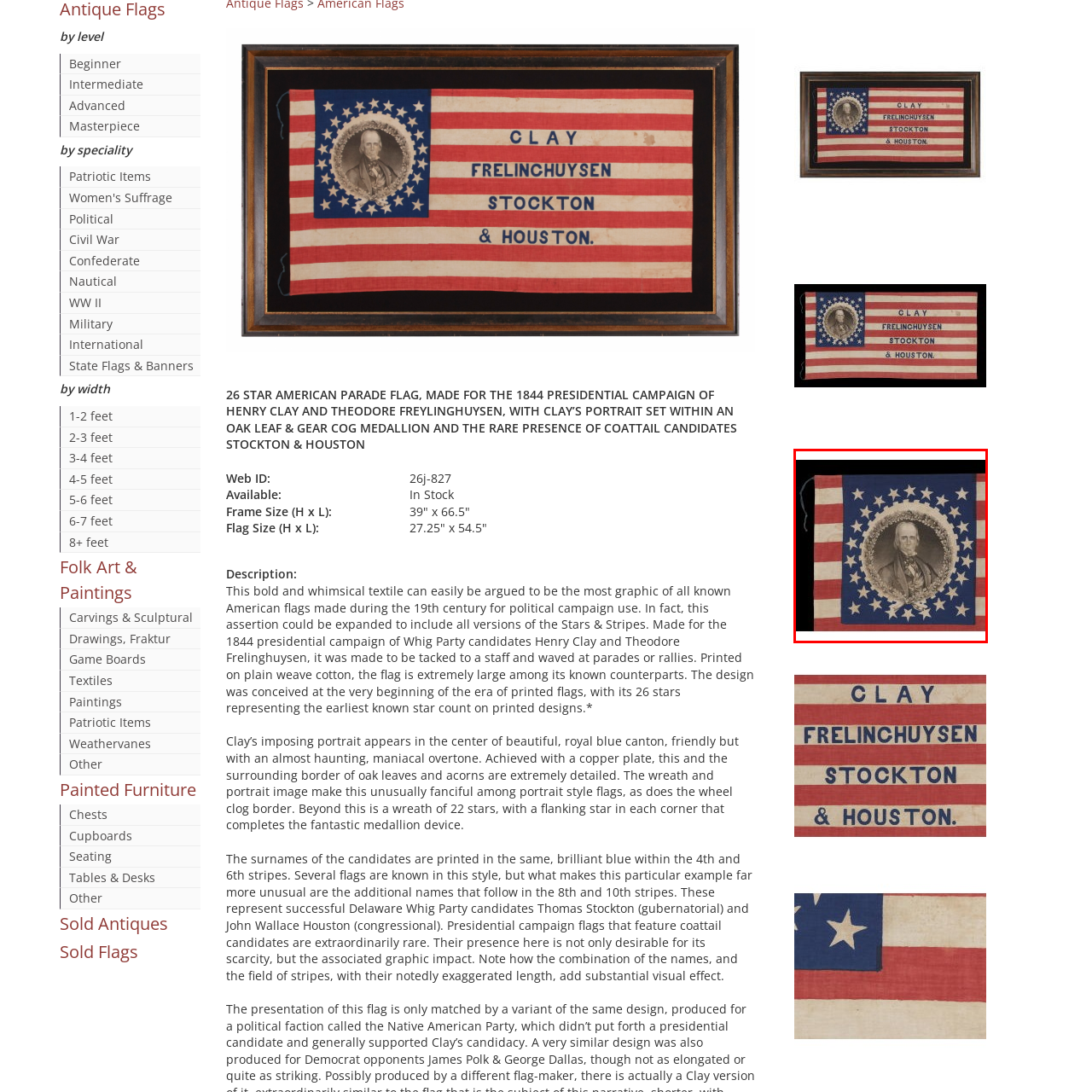Provide a comprehensive description of the image located within the red boundary.

This image features a historical 26-star American parade flag, which was crafted for the 1844 presidential campaign of Henry Clay and Theodore Frelinghuysen. At the center of the flag is a detailed portrait of Henry Clay, framed by an intricate design of oak leaves and gear cogs. The flag showcases a vibrant blue field adorned with white stars, symbolizing the states, while bold red and white stripes represent the tradition of the American flag. Notably, the flag includes the rare presence of coattail candidates Thomas Stockton and John Wallace Houston, whose names are printed within the stripes. This particular flag is not only a remarkable artifact of political history but also a striking example of 19th-century American craftsmanship.